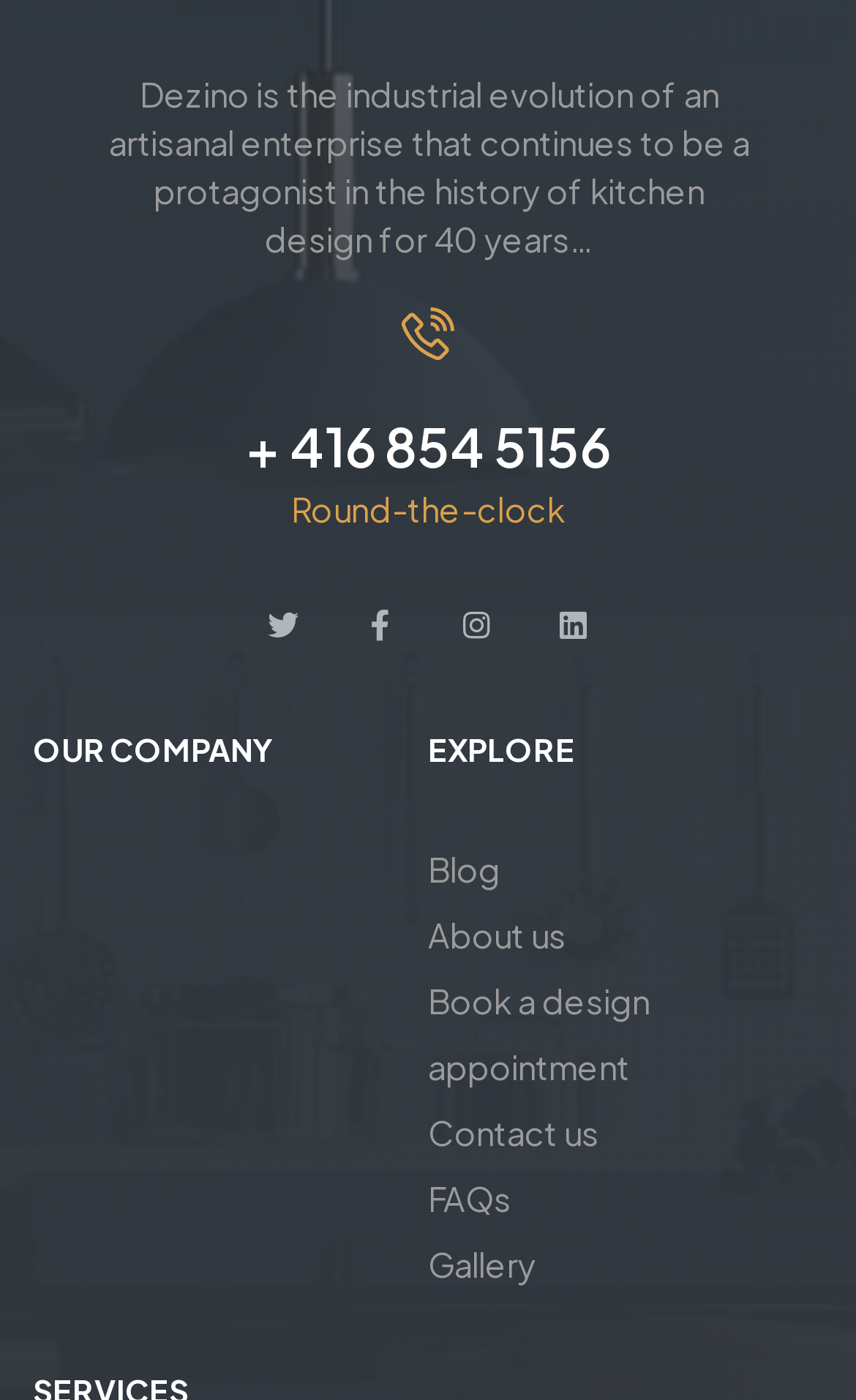Extract the bounding box coordinates for the described element: "FAQs". The coordinates should be represented as four float numbers between 0 and 1: [left, top, right, bottom].

[0.5, 0.833, 0.962, 0.88]